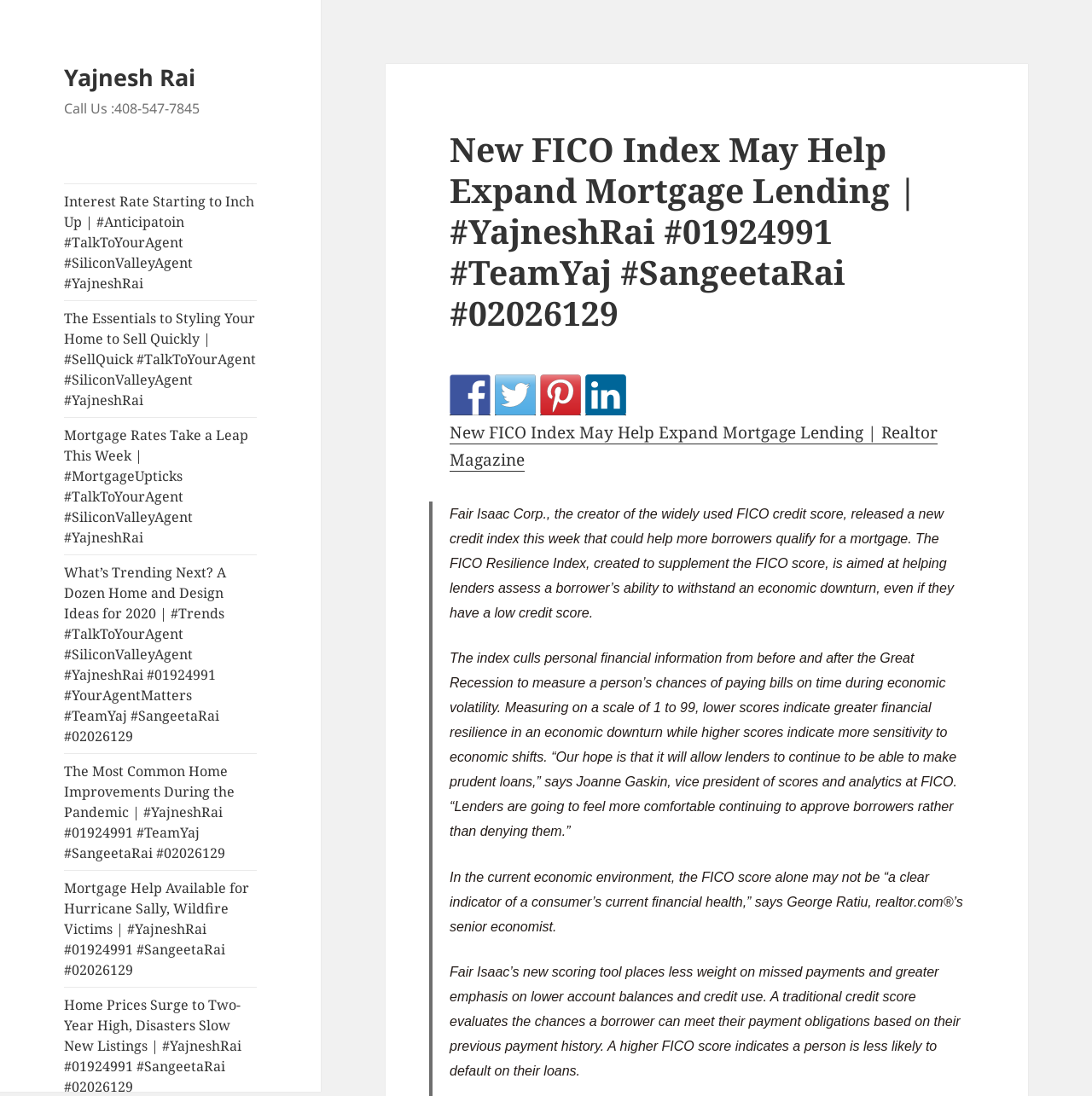Pinpoint the bounding box coordinates for the area that should be clicked to perform the following instruction: "Click on the link to view the article about interest rates".

[0.059, 0.168, 0.235, 0.274]